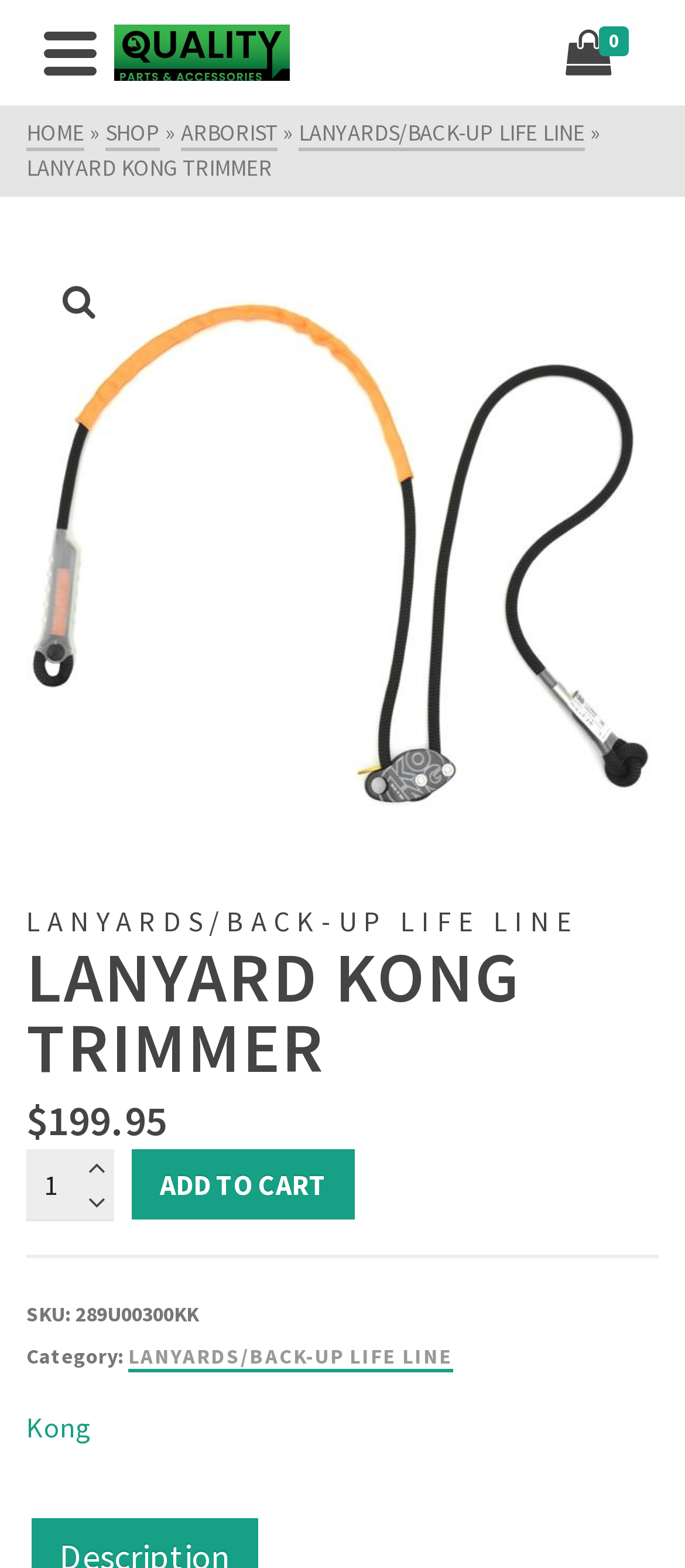Please locate the bounding box coordinates of the element's region that needs to be clicked to follow the instruction: "Click the 'Kong' link". The bounding box coordinates should be provided as four float numbers between 0 and 1, i.e., [left, top, right, bottom].

[0.038, 0.899, 0.133, 0.921]